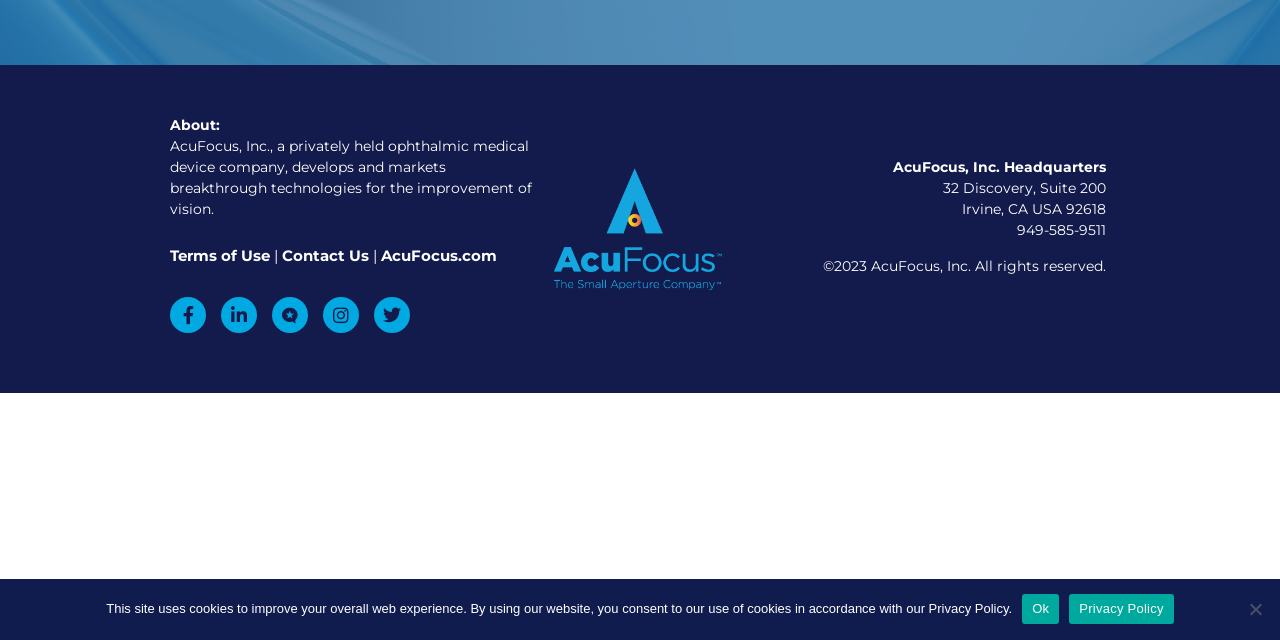Given the element description: "Ok", predict the bounding box coordinates of the UI element it refers to, using four float numbers between 0 and 1, i.e., [left, top, right, bottom].

[0.799, 0.927, 0.828, 0.974]